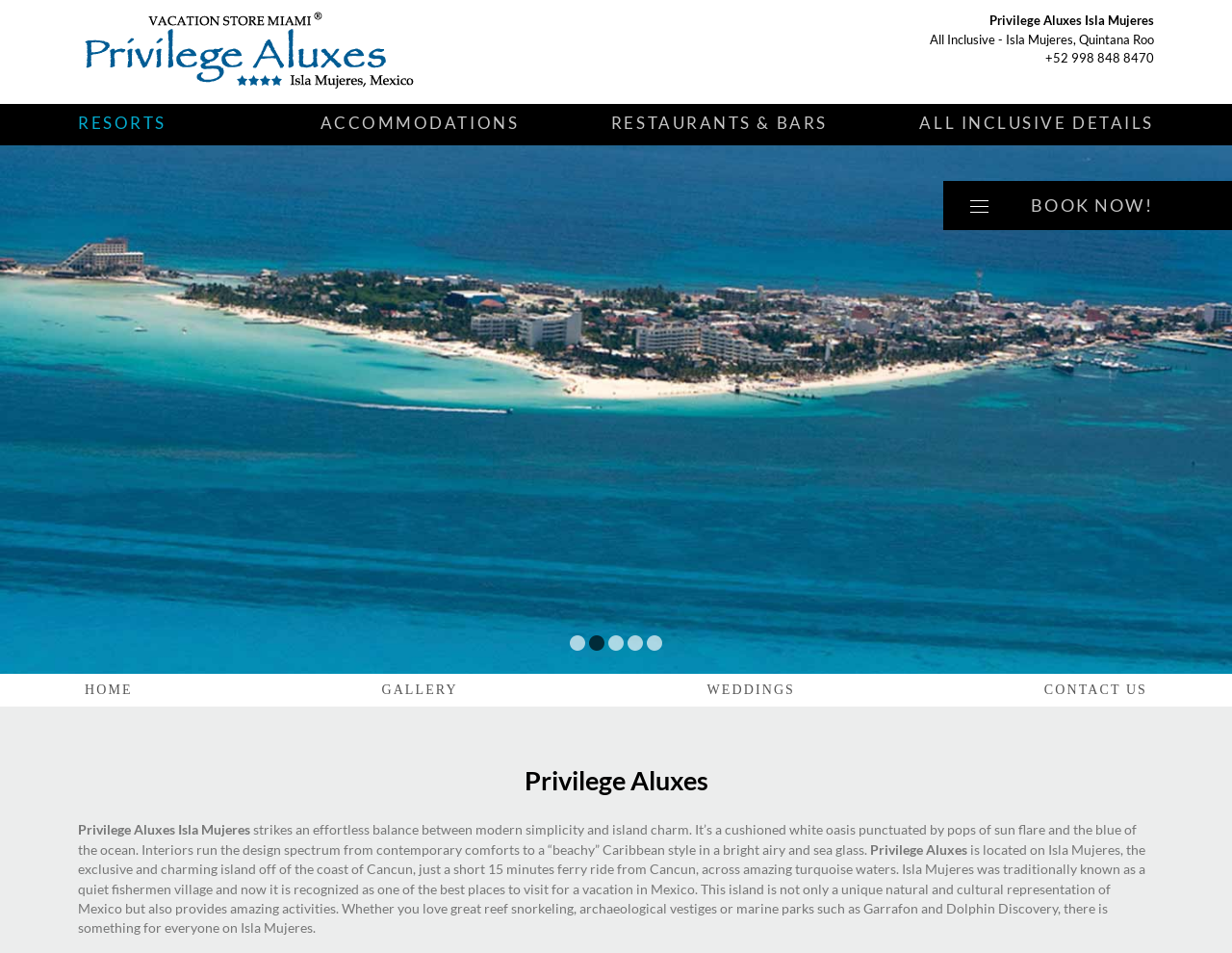Provide the bounding box coordinates for the UI element that is described as: "All Inclusive Details".

[0.746, 0.109, 0.937, 0.15]